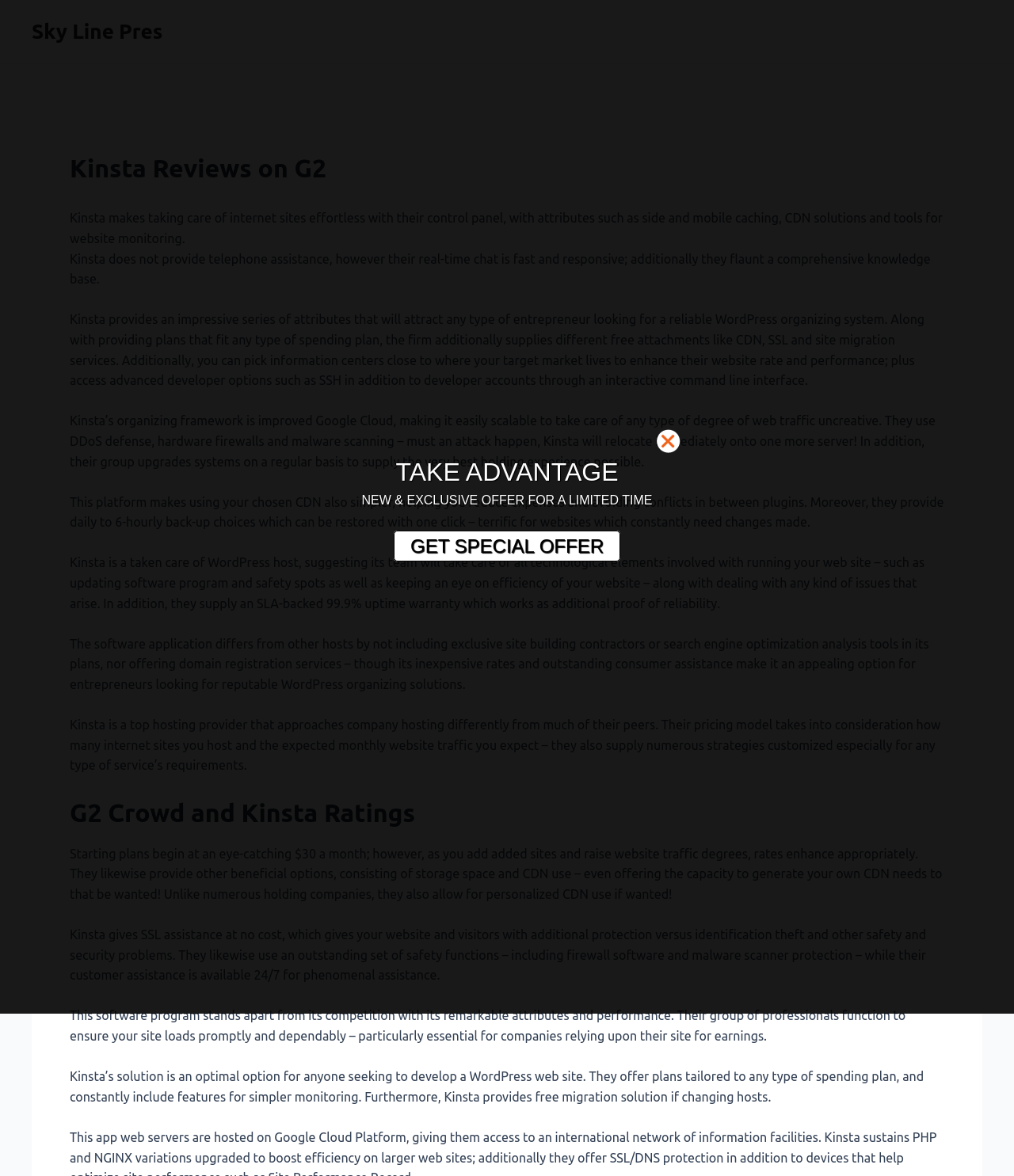Answer with a single word or phrase: 
What type of support does Kinsta offer for WordPress sites?

Managed WordPress host